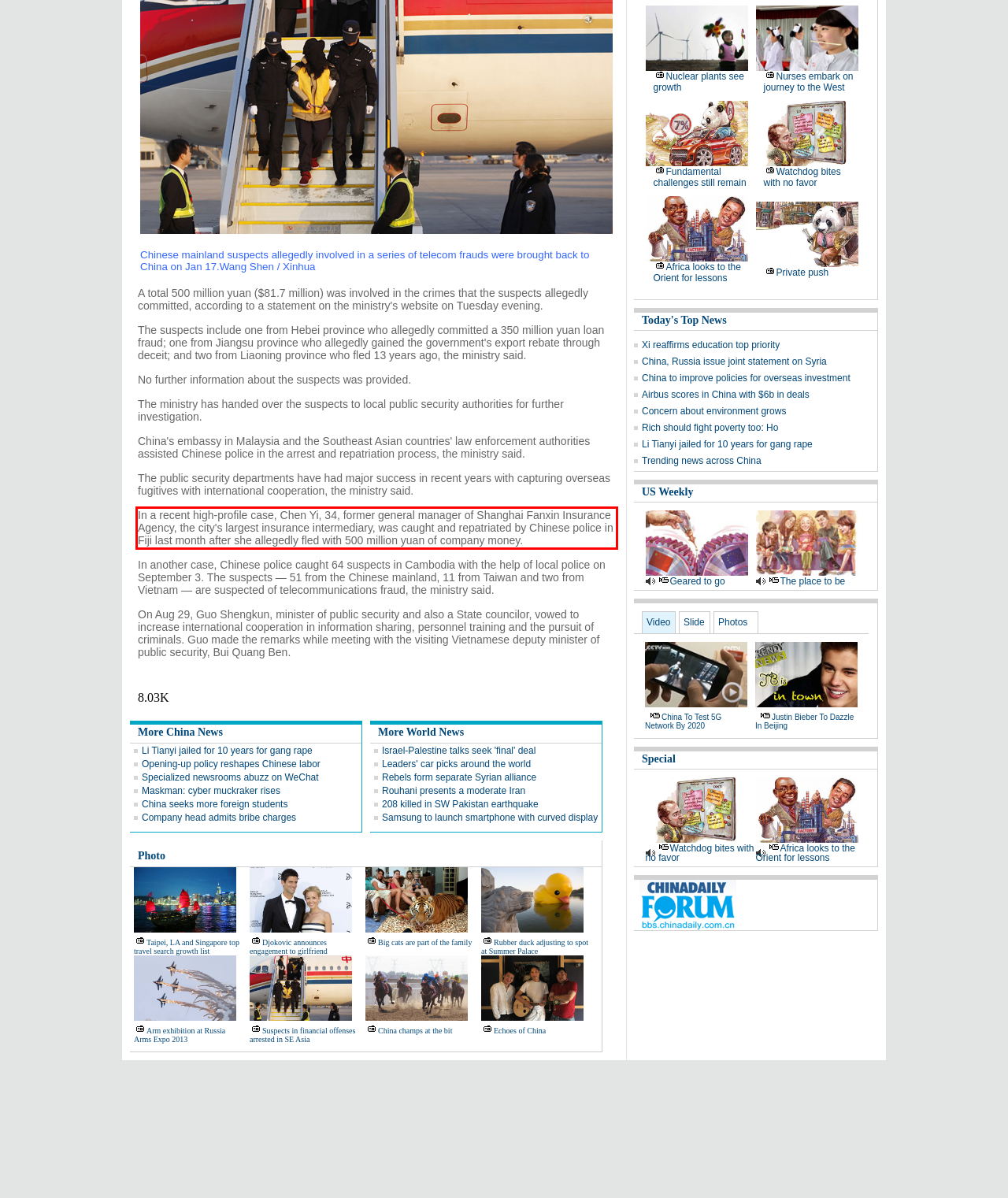In the screenshot of the webpage, find the red bounding box and perform OCR to obtain the text content restricted within this red bounding box.

In a recent high-profile case, Chen Yi, 34, former general manager of Shanghai Fanxin Insurance Agency, the city's largest insurance intermediary, was caught and repatriated by Chinese police in Fiji last month after she allegedly fled with 500 million yuan of company money.